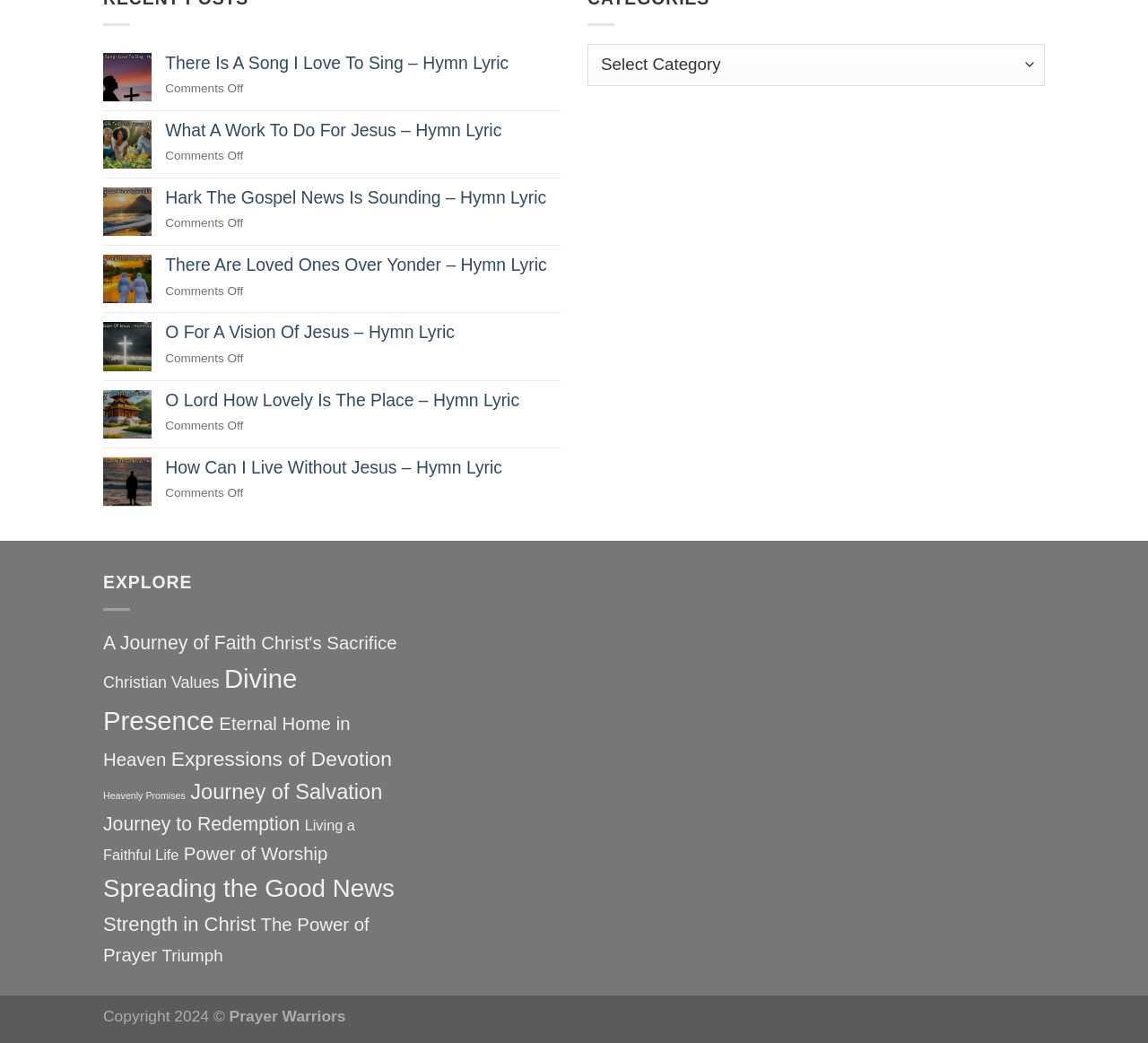Answer this question using a single word or a brief phrase:
How many hymn categories are listed?

15